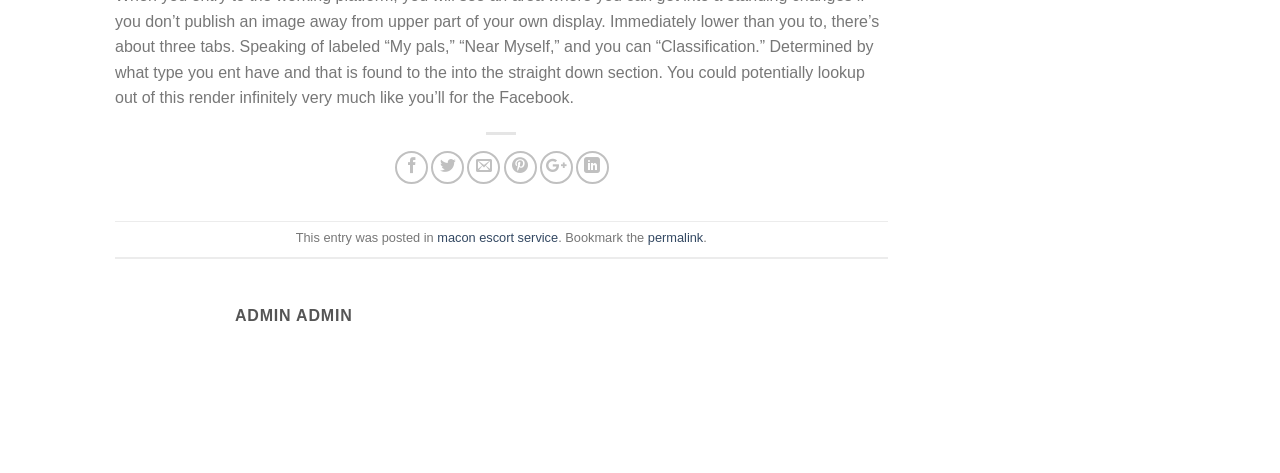Given the description of a UI element: "permalink", identify the bounding box coordinates of the matching element in the webpage screenshot.

[0.506, 0.487, 0.549, 0.519]